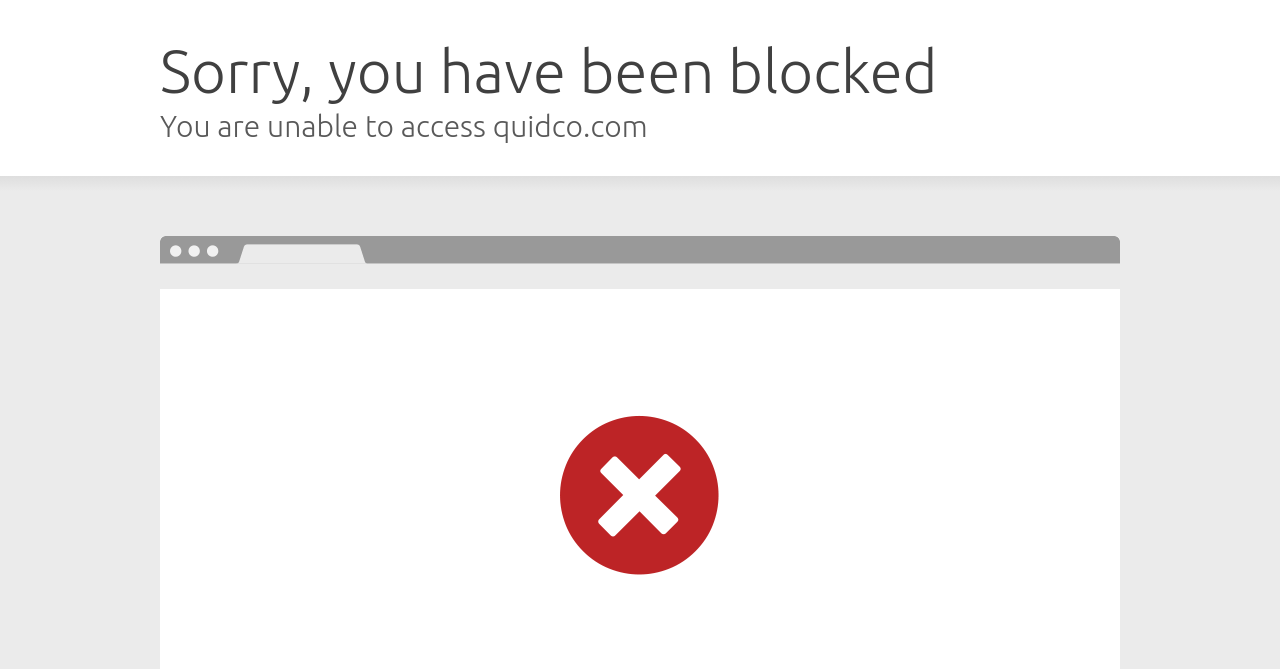Can you find and provide the title of the webpage?

Sorry, you have been blocked